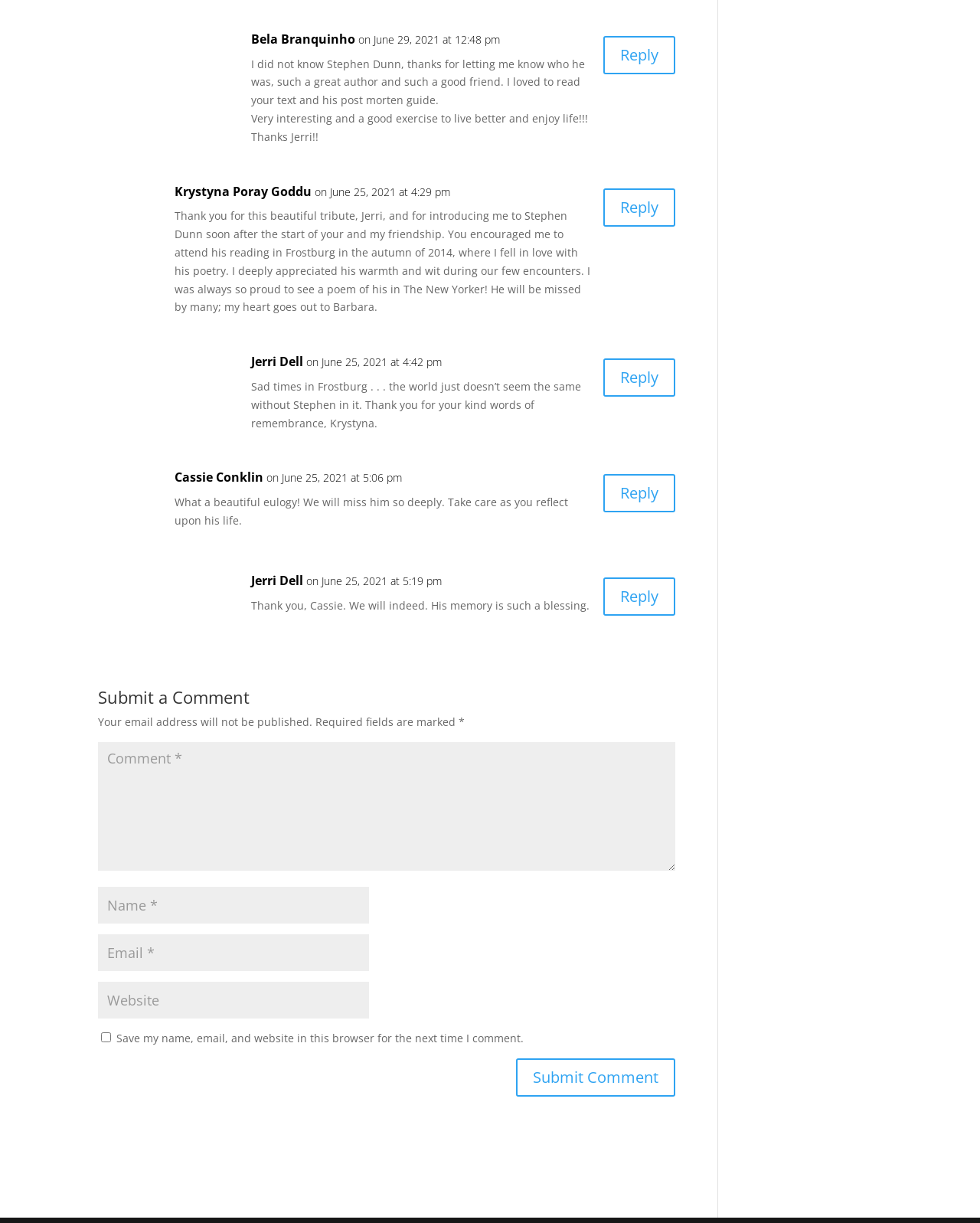From the element description input value="Name *" name="author", predict the bounding box coordinates of the UI element. The coordinates must be specified in the format (top-left x, top-left y, bottom-right x, bottom-right y) and should be within the 0 to 1 range.

[0.1, 0.725, 0.377, 0.755]